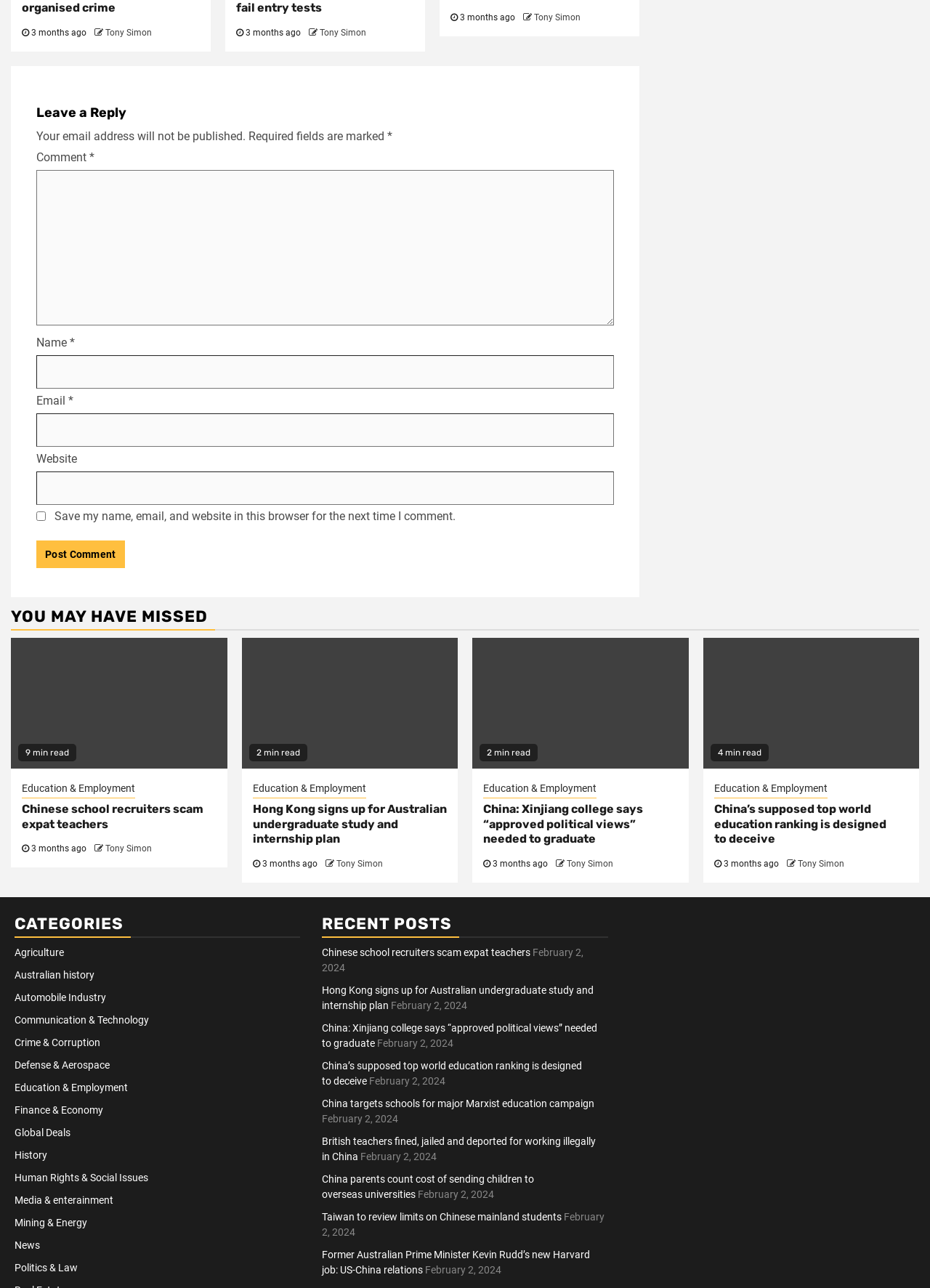Please identify the bounding box coordinates of the element I should click to complete this instruction: 'Read more about Chinese school recruiters scam expat teachers'. The coordinates should be given as four float numbers between 0 and 1, like this: [left, top, right, bottom].

[0.023, 0.623, 0.232, 0.646]